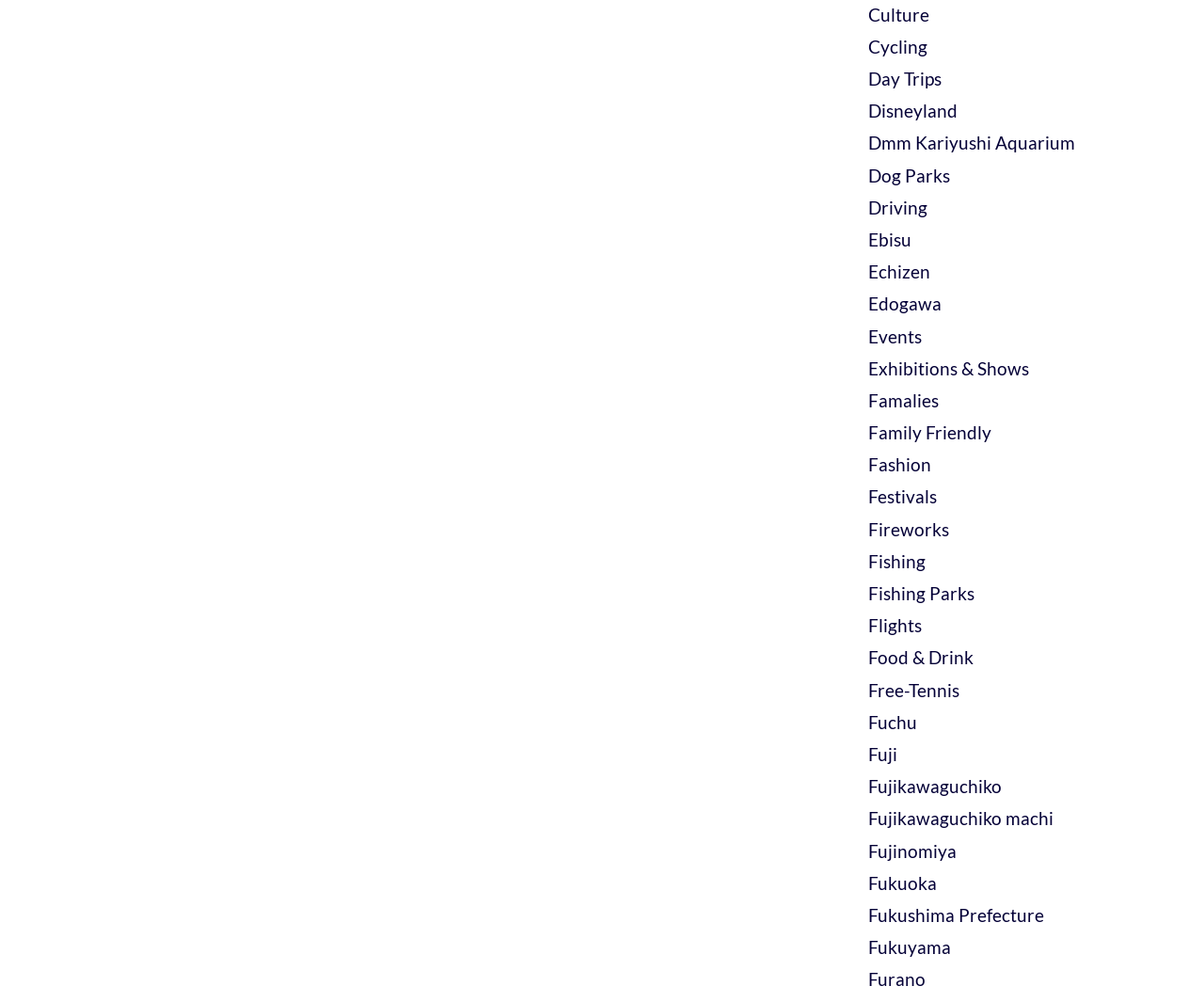How many links are there on the webpage?
Refer to the image and answer the question using a single word or phrase.

31